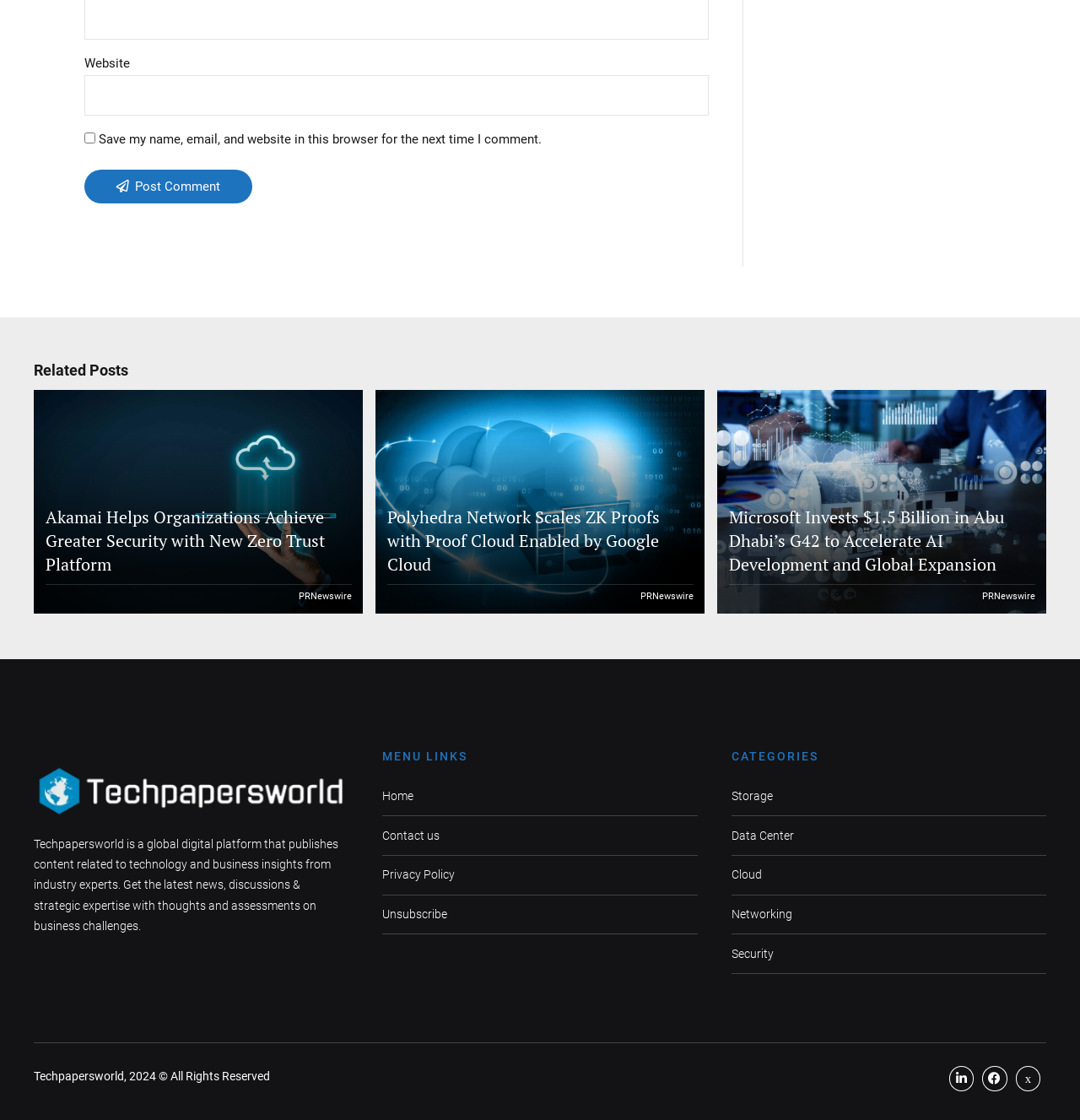Using the webpage screenshot and the element description title="Share on Linkedin", determine the bounding box coordinates. Specify the coordinates in the format (top-left x, top-left y, bottom-right x, bottom-right y) with values ranging from 0 to 1.

[0.879, 0.952, 0.902, 0.974]